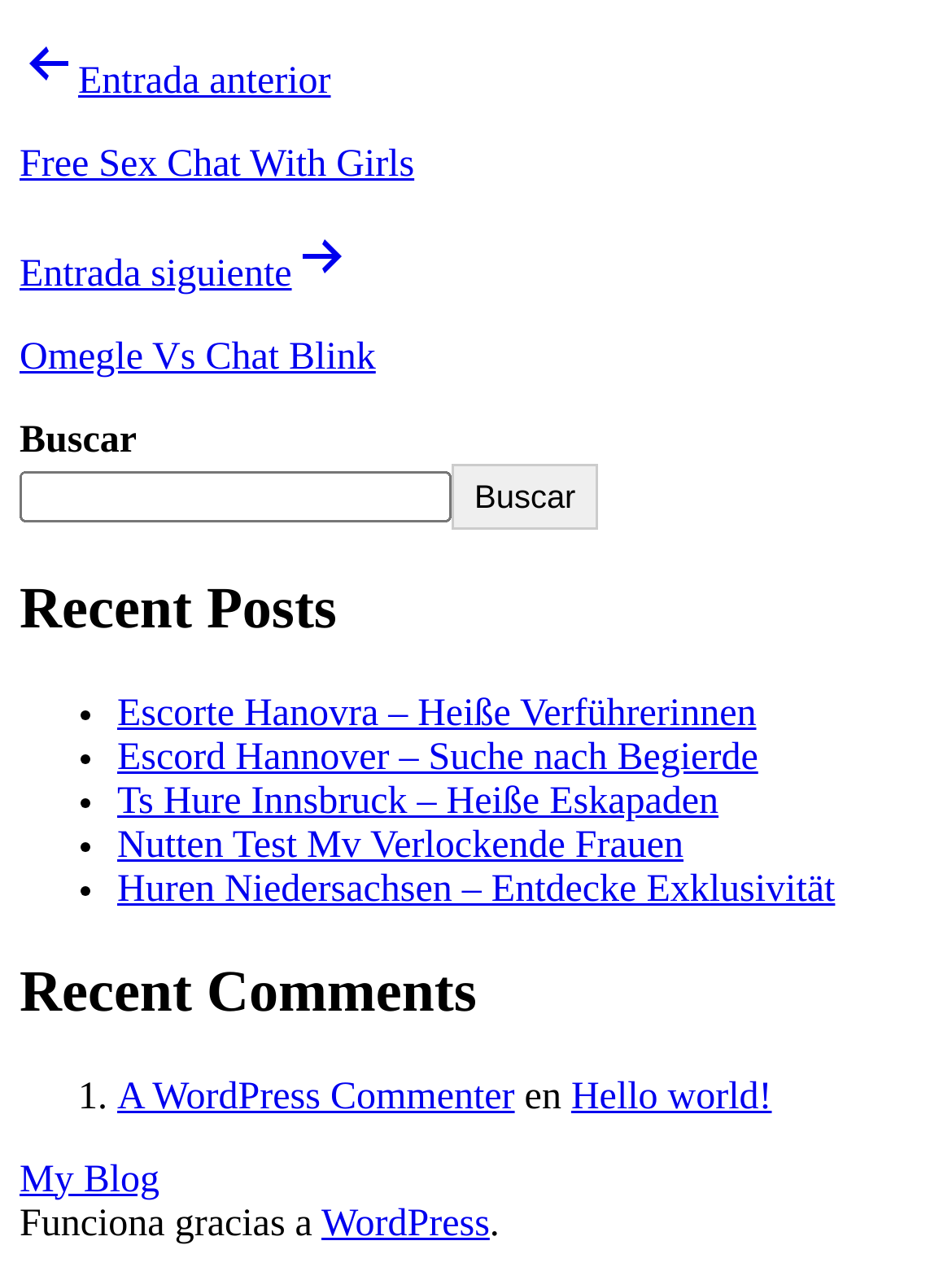Kindly determine the bounding box coordinates for the area that needs to be clicked to execute this instruction: "Search for something".

[0.021, 0.372, 0.474, 0.412]